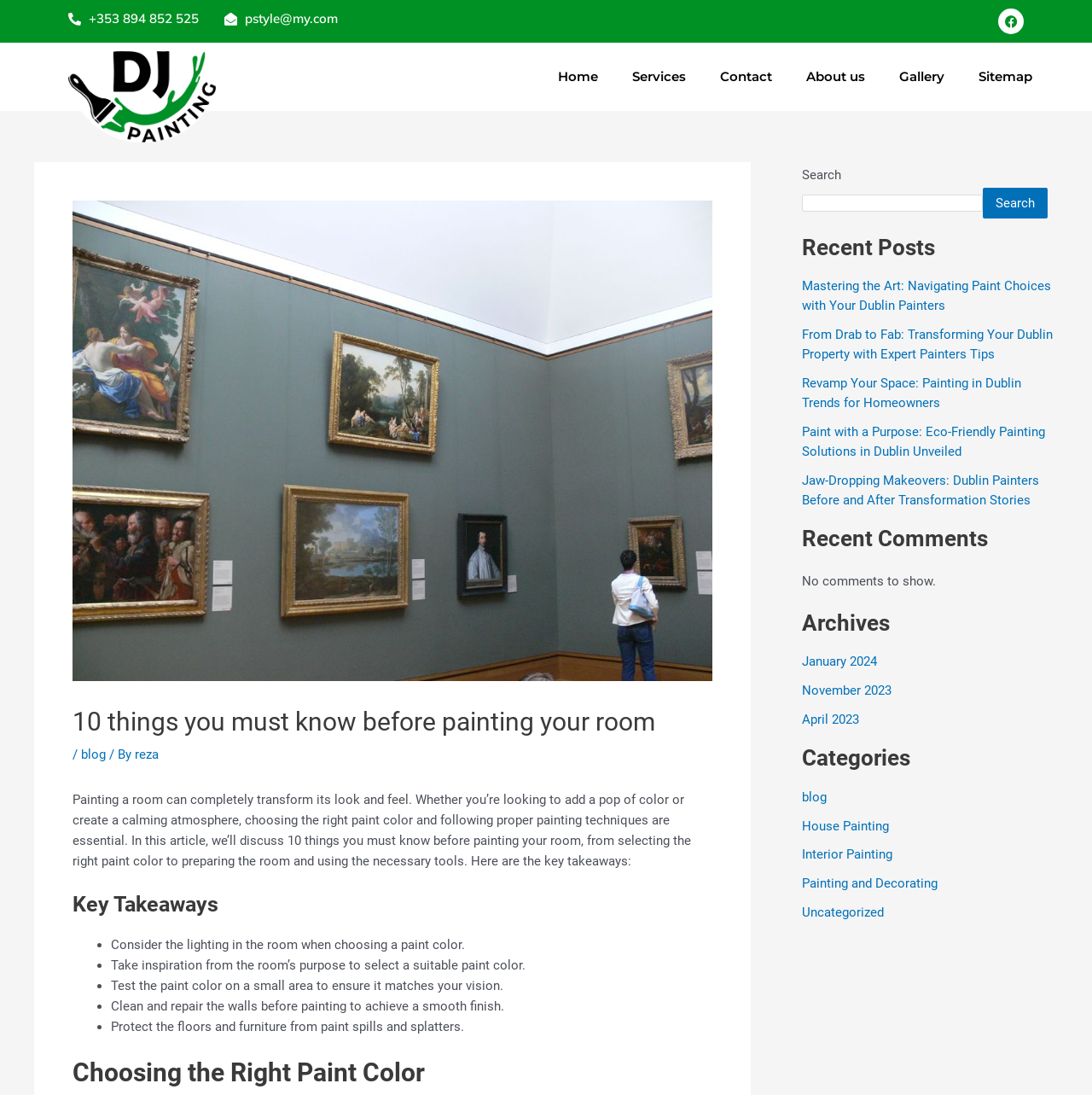Use a single word or phrase to respond to the question:
What is the purpose of the 'Recent Comments' section?

To show recent comments